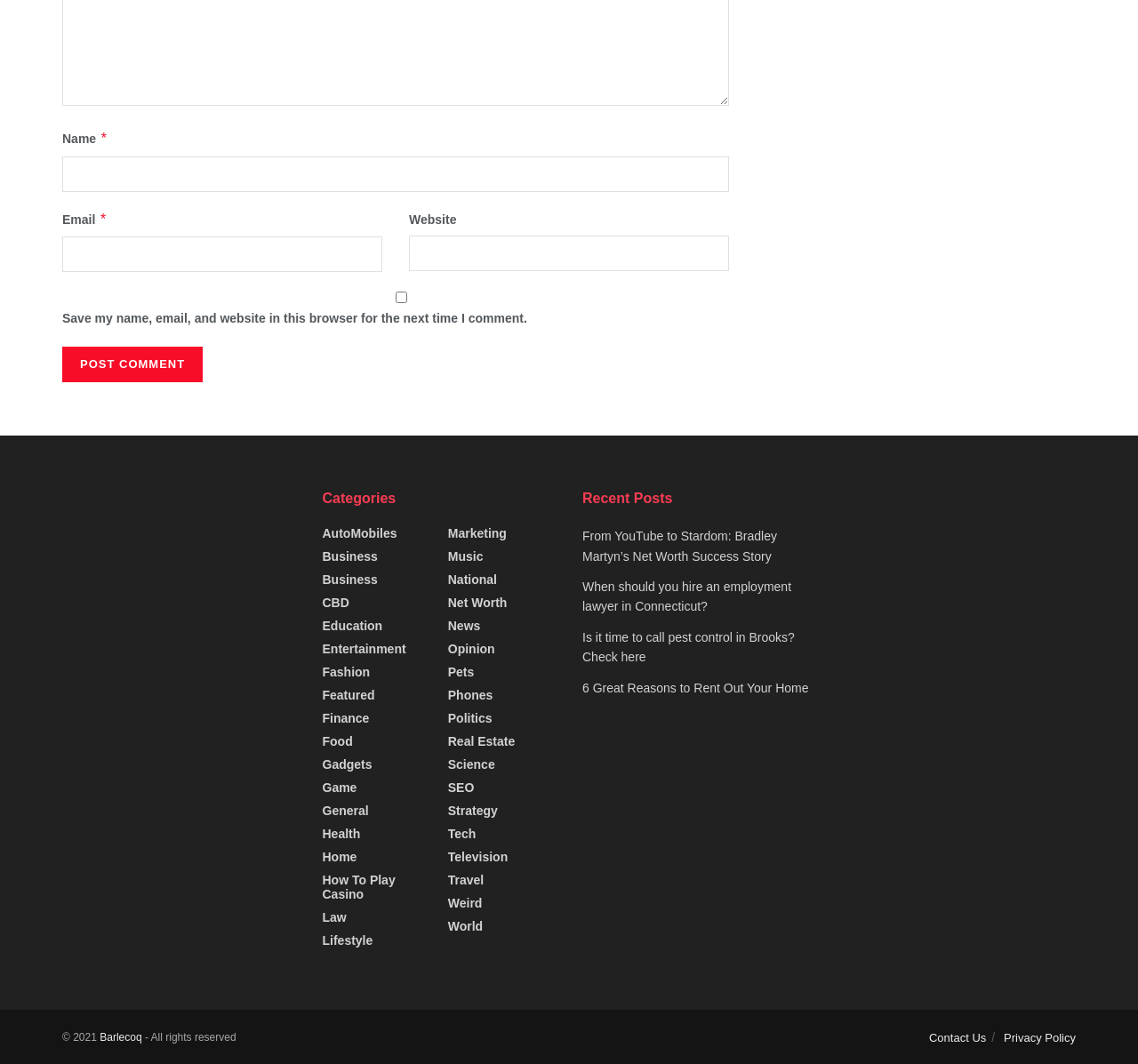Identify the bounding box coordinates of the region I need to click to complete this instruction: "Read the 'From YouTube to Stardom: Bradley Martyn’s Net Worth Success Story' post".

[0.512, 0.497, 0.683, 0.529]